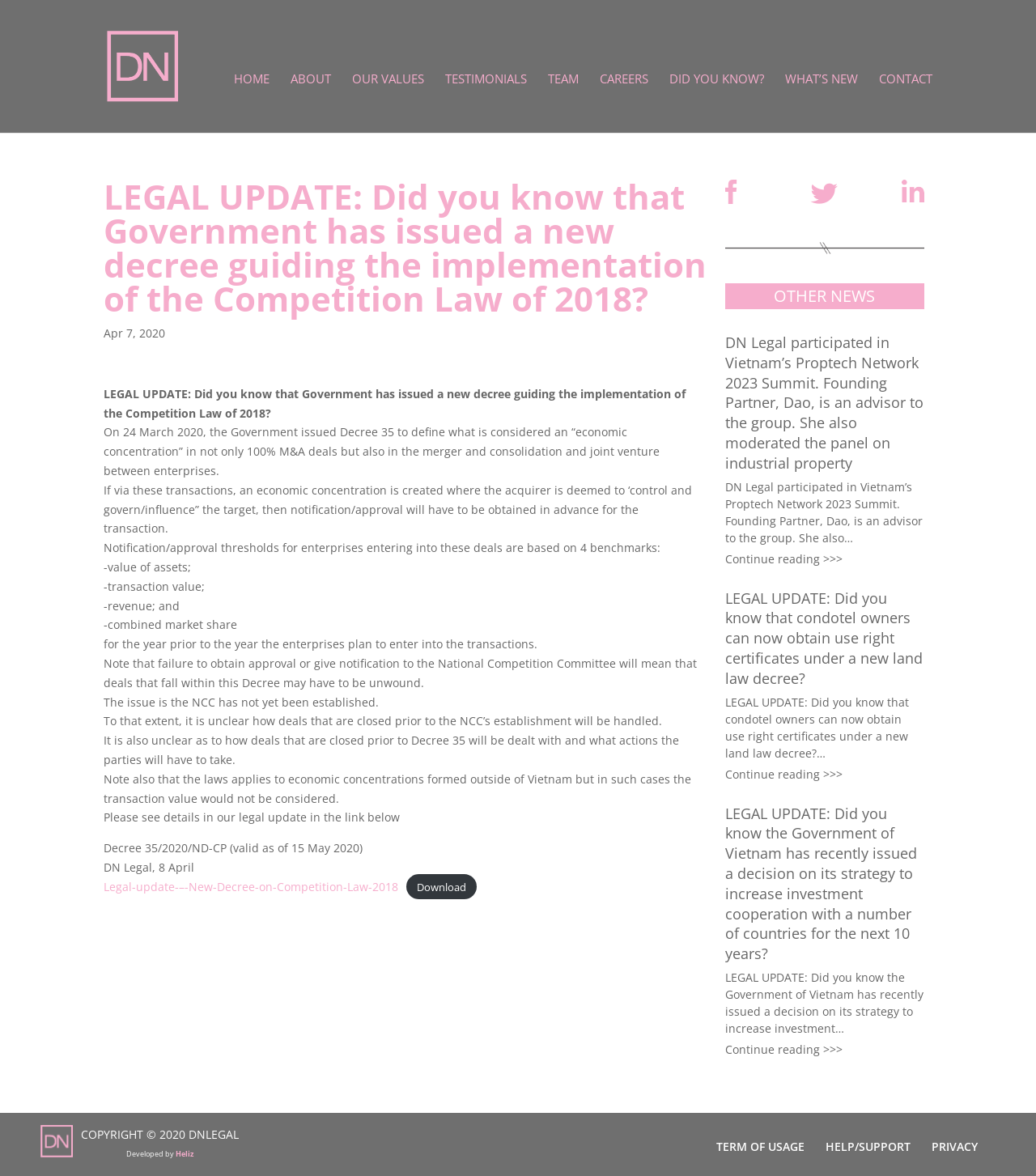What is the year of copyright?
Using the information from the image, answer the question thoroughly.

I found the answer by looking at the bottom of the webpage, where it says 'COPYRIGHT © 2020 DNLEGAL'. This suggests that the year of copyright is 2020.